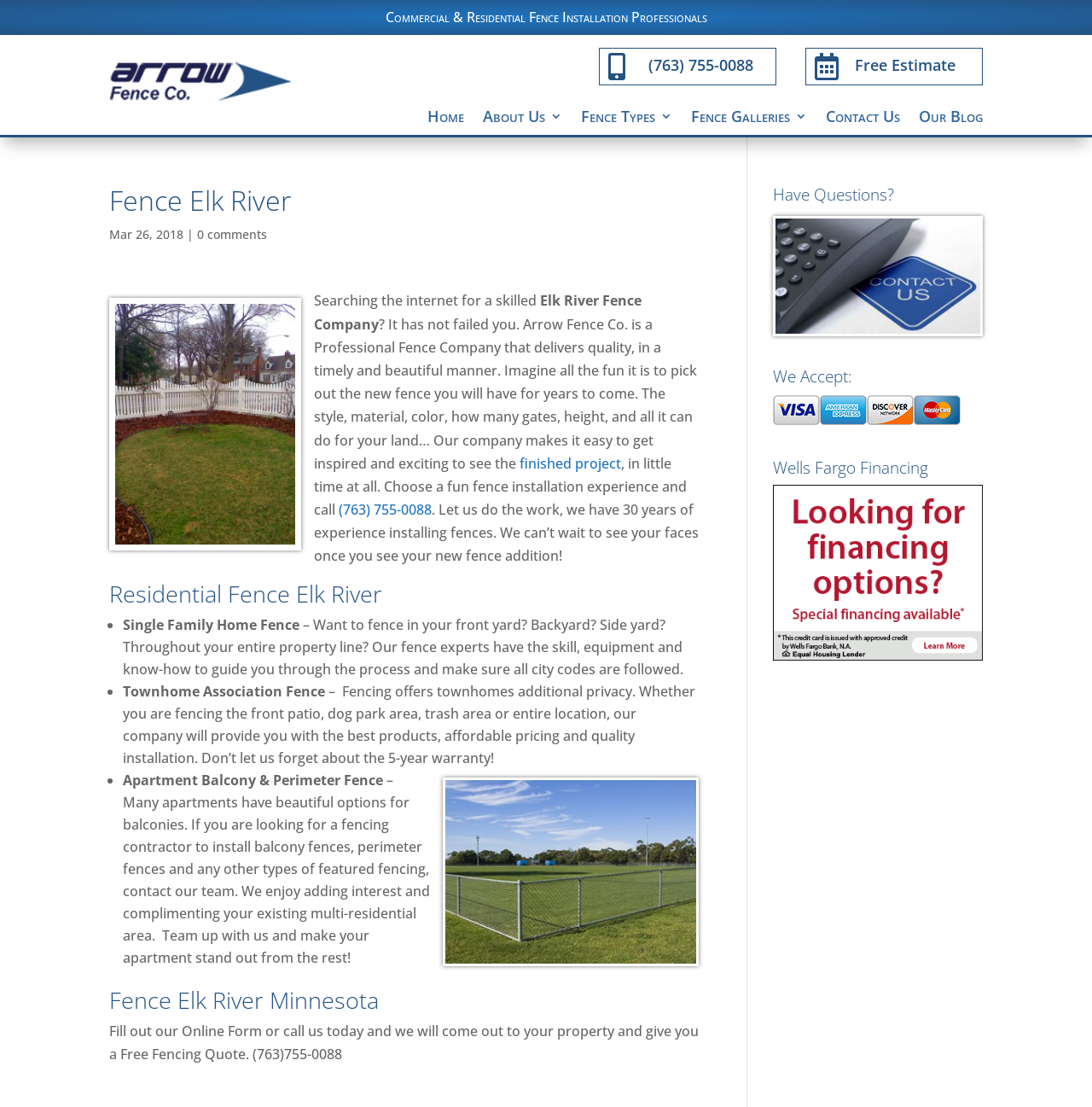Detail the features and information presented on the webpage.

This webpage is about Arrow Fence Co., a fence installation company based in Elk River, Minnesota. At the top of the page, there is a logo of the company, accompanied by a phone number and a "Free Estimate" button. Below the logo, there is a navigation menu with links to different sections of the website, including "Home", "About Us", "Fence Types", "Fence Galleries", "Contact Us", and "Our Blog".

The main content of the page is divided into several sections. The first section has a heading "Fence Elk River" and features a brief introduction to the company, along with a call-to-action to contact them for a free estimate. Below this section, there is a section with a heading "Residential Fence Elk River" that lists different types of residential fences, including single-family home fences, townhome association fences, and apartment balcony and perimeter fences. Each type of fence has a brief description and a bullet point list of features.

Further down the page, there is a section with a heading "Fence Elk River Minnesota" that appears to be a continuation of the previous section, with more information about the company's services. At the bottom of the page, there are several calls-to-action, including a heading "Have Questions?" with a link to contact the company, a section with a heading "We Accept:" that lists the payment methods accepted by the company, and a section with a heading "Wells Fargo Financing" that provides information about financing options.

Throughout the page, there are several images, including a logo of the company, a photo of a fence, and icons for different payment methods. The overall layout of the page is clean and easy to navigate, with clear headings and concise text.